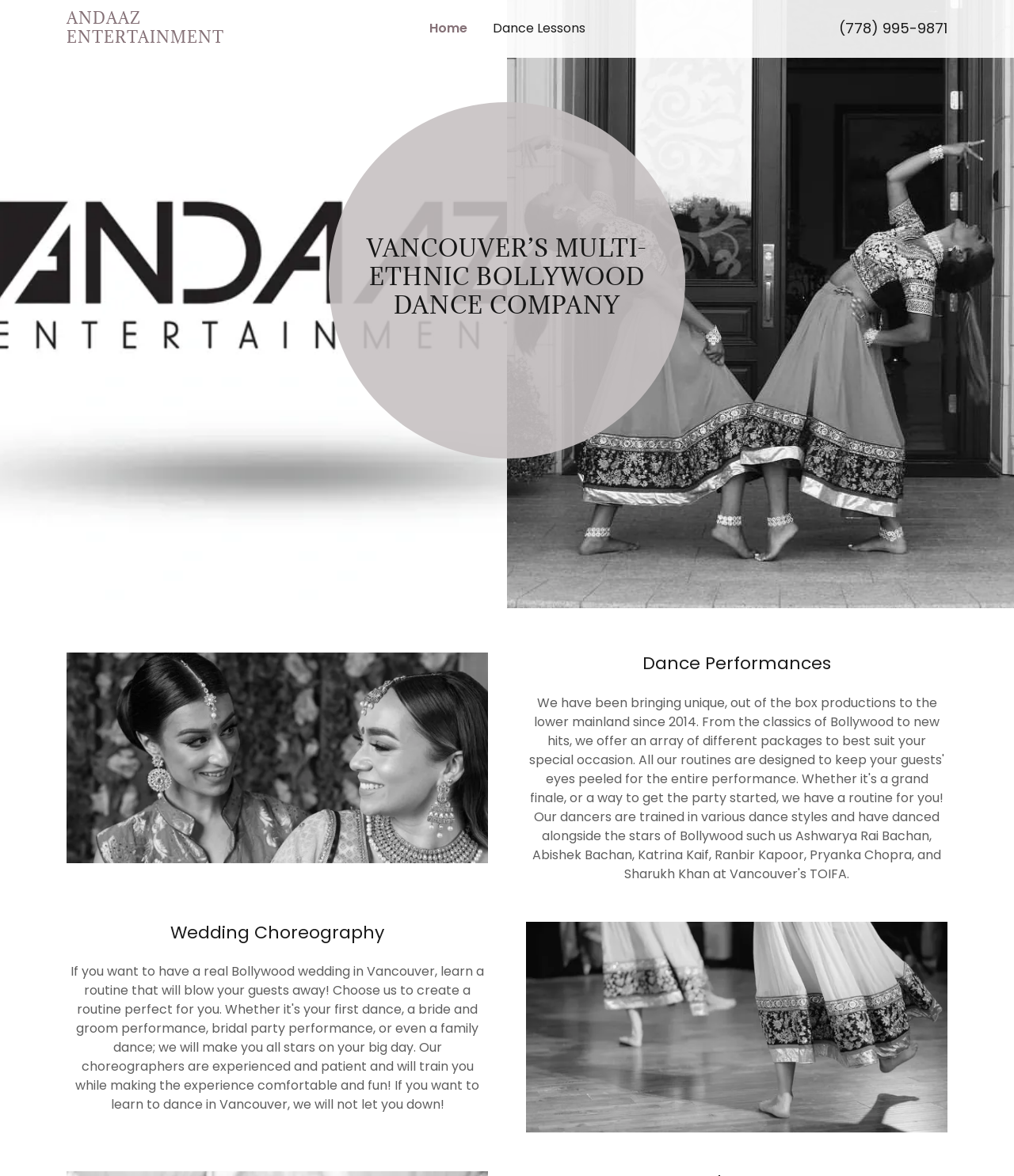Give the bounding box coordinates for the element described by: "Andaaz EntertainmentAndaaz EntertainmentAndaaz EntertainmentAndaaz Entertainment".

[0.066, 0.025, 0.283, 0.04]